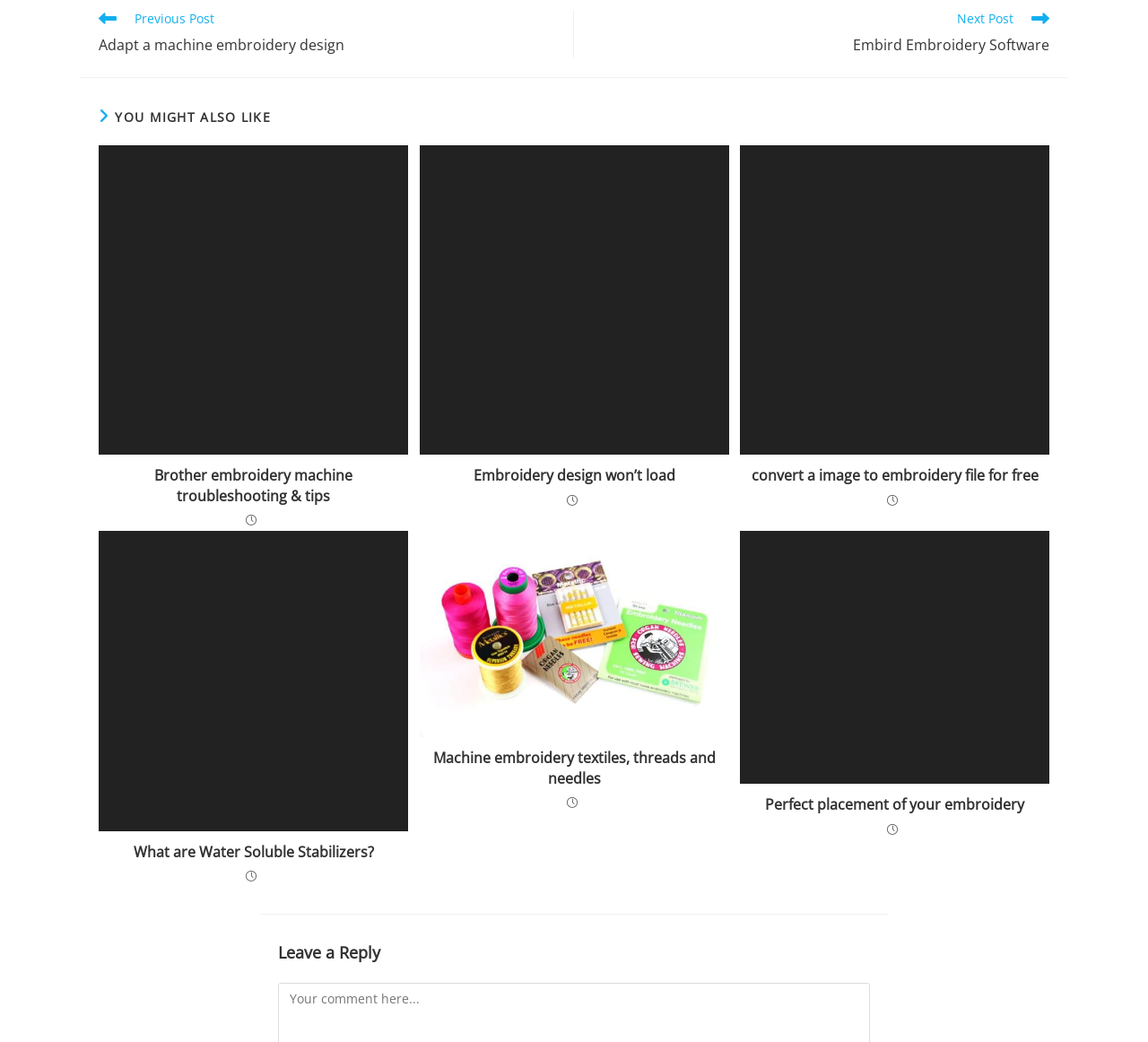Indicate the bounding box coordinates of the element that needs to be clicked to satisfy the following instruction: "Click on the 'convert a image to embroidery file for free' link". The coordinates should be four float numbers between 0 and 1, i.e., [left, top, right, bottom].

[0.645, 0.14, 0.914, 0.437]